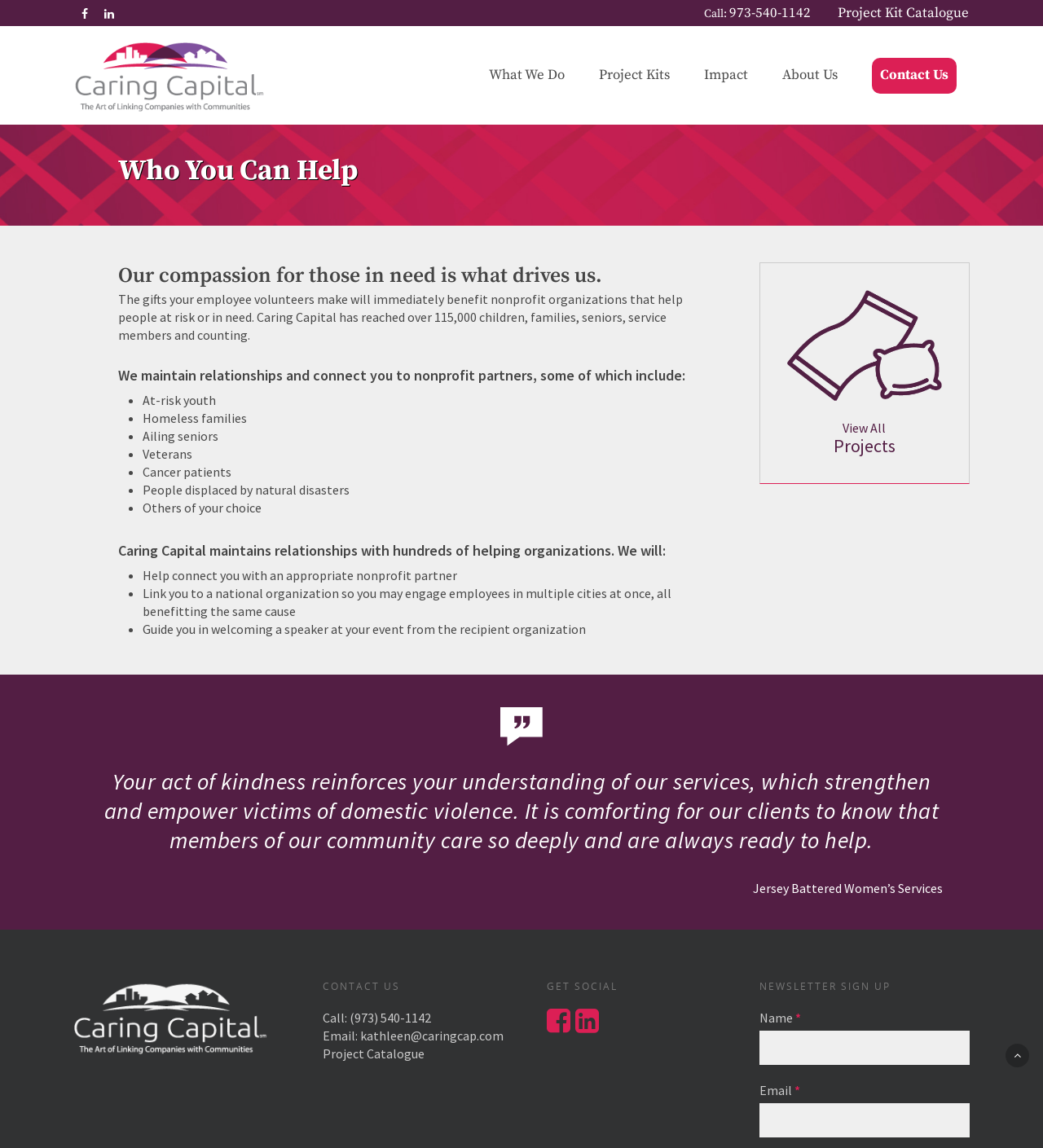Answer the question with a brief word or phrase:
What can be viewed by clicking 'View All'?

Projects